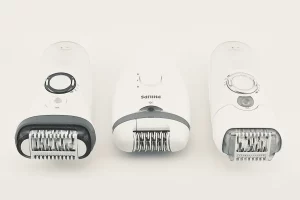Answer with a single word or phrase: 
What is the purpose of the epilators?

Hair removal